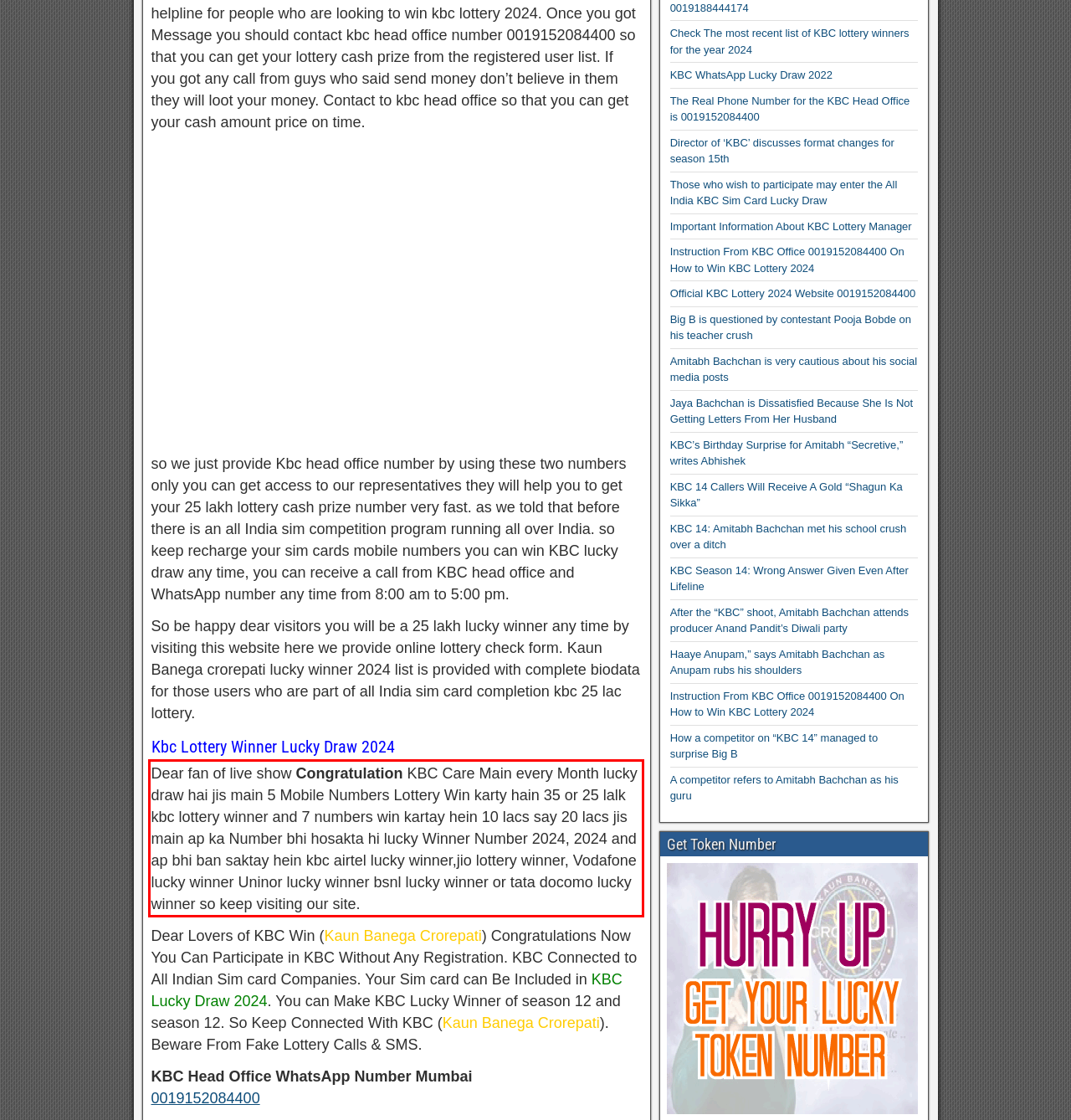Identify the text within the red bounding box on the webpage screenshot and generate the extracted text content.

Dear fan of live show Congratulation KBC Care Main every Month lucky draw hai jis main 5 Mobile Numbers Lottery Win karty hain 35 or 25 lalk kbc lottery winner and 7 numbers win kartay hein 10 lacs say 20 lacs jis main ap ka Number bhi hosakta hi lucky Winner Number 2024, 2024 and ap bhi ban saktay hein kbc airtel lucky winner,jio lottery winner, Vodafone lucky winner Uninor lucky winner bsnl lucky winner or tata docomo lucky winner so keep visiting our site.